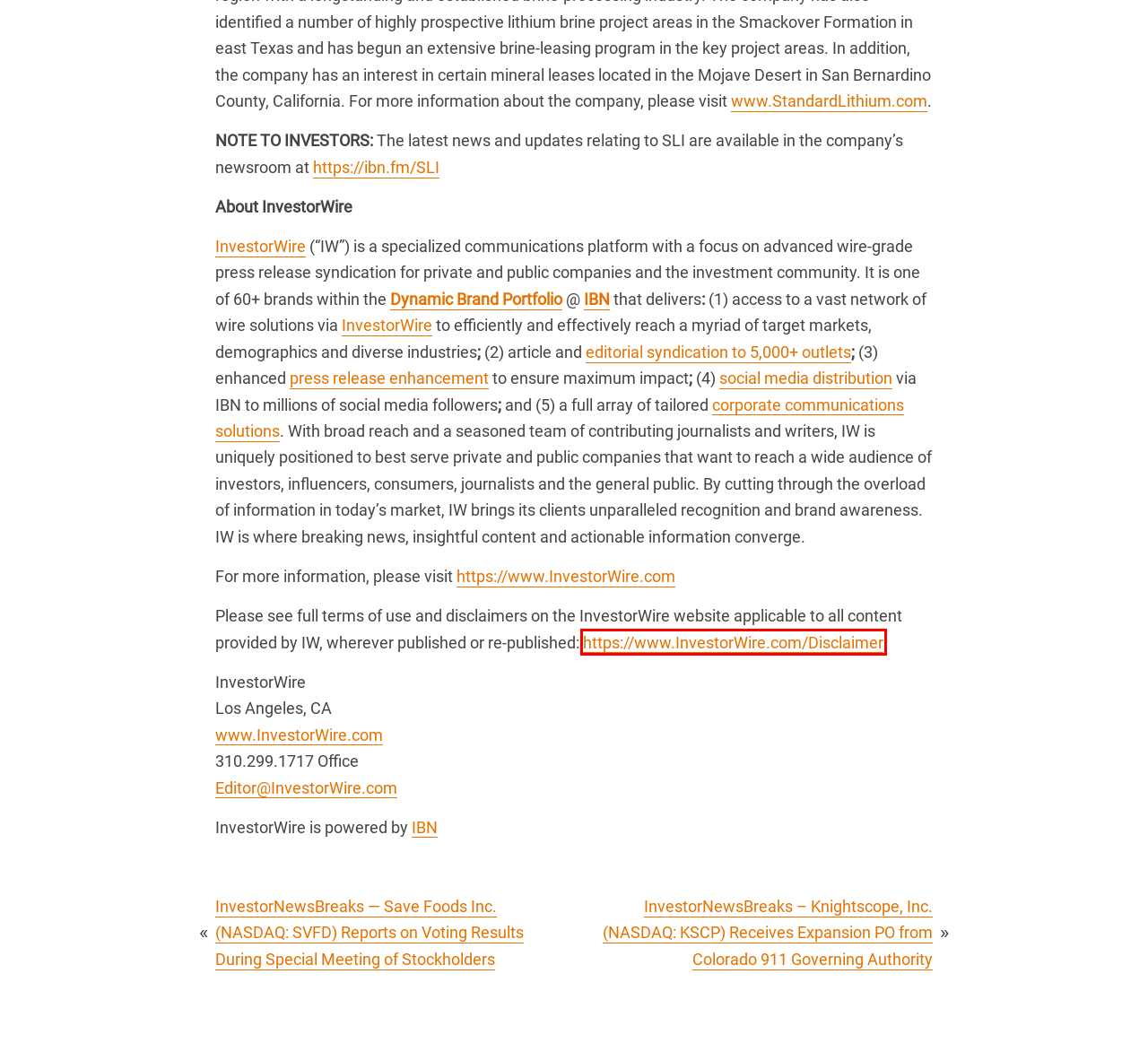You are given a screenshot of a webpage with a red bounding box around an element. Choose the most fitting webpage description for the page that appears after clicking the element within the red bounding box. Here are the candidates:
A. Dynamic Brand Portfolio (DBP) - IBN (InvestorBrandNetwork)
B. Standard Lithium Ltd. (SLI)
C. Disclaimer - InvestorWire (IW)
D. Core Editorial Syndication Partners - IBN (InvestorBrandNetwork)
E. Investor Brand Network - IBN (InvestorBrandNetwork)
F. Press Release Enhancement - InvestorWire (IW)
G. Social Media Network (SMN) - IBN (InvestorBrandNetwork)
H. Platform Solutions - IBN (InvestorBrandNetwork)

C